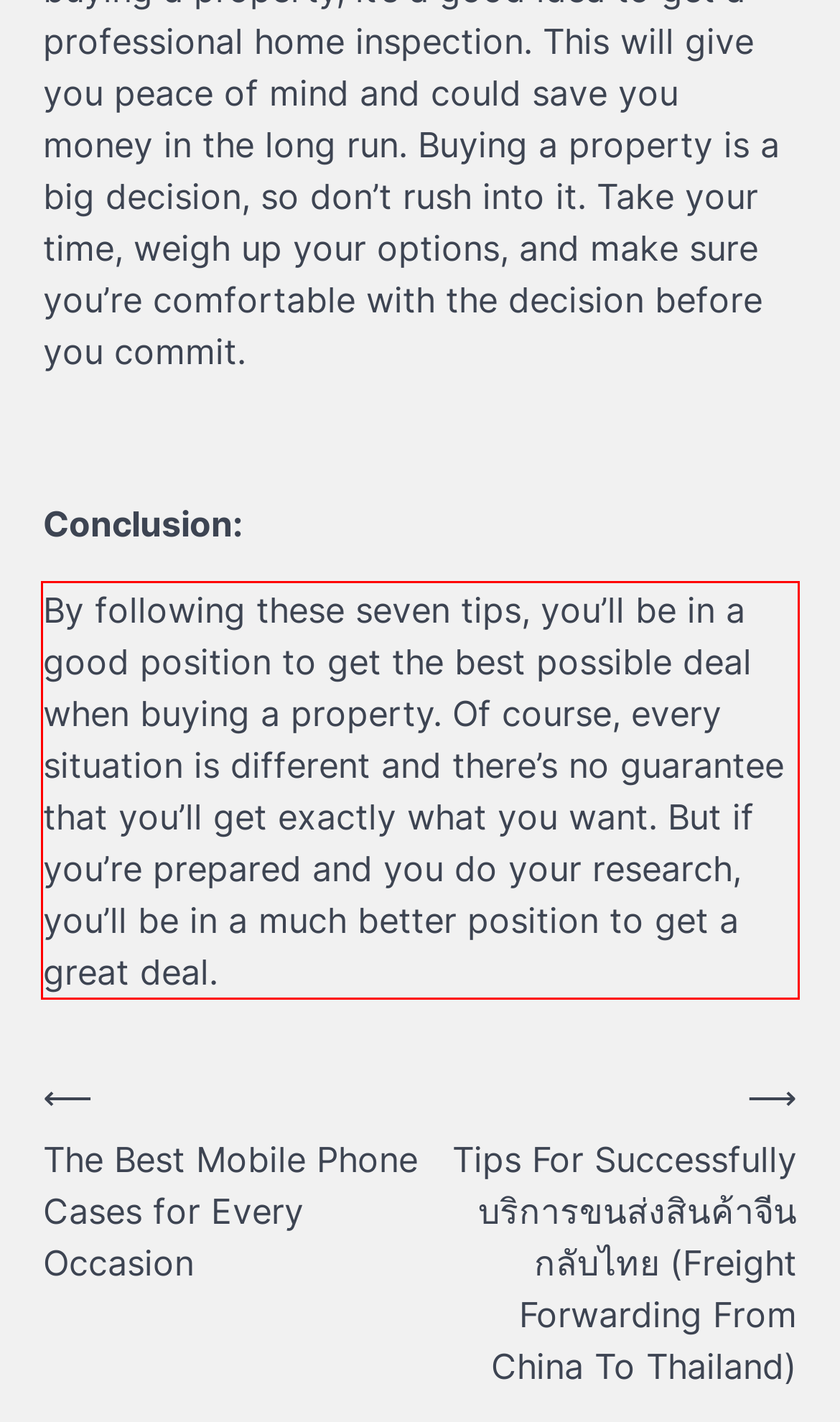Within the provided webpage screenshot, find the red rectangle bounding box and perform OCR to obtain the text content.

By following these seven tips, you’ll be in a good position to get the best possible deal when buying a property. Of course, every situation is different and there’s no guarantee that you’ll get exactly what you want. But if you’re prepared and you do your research, you’ll be in a much better position to get a great deal.